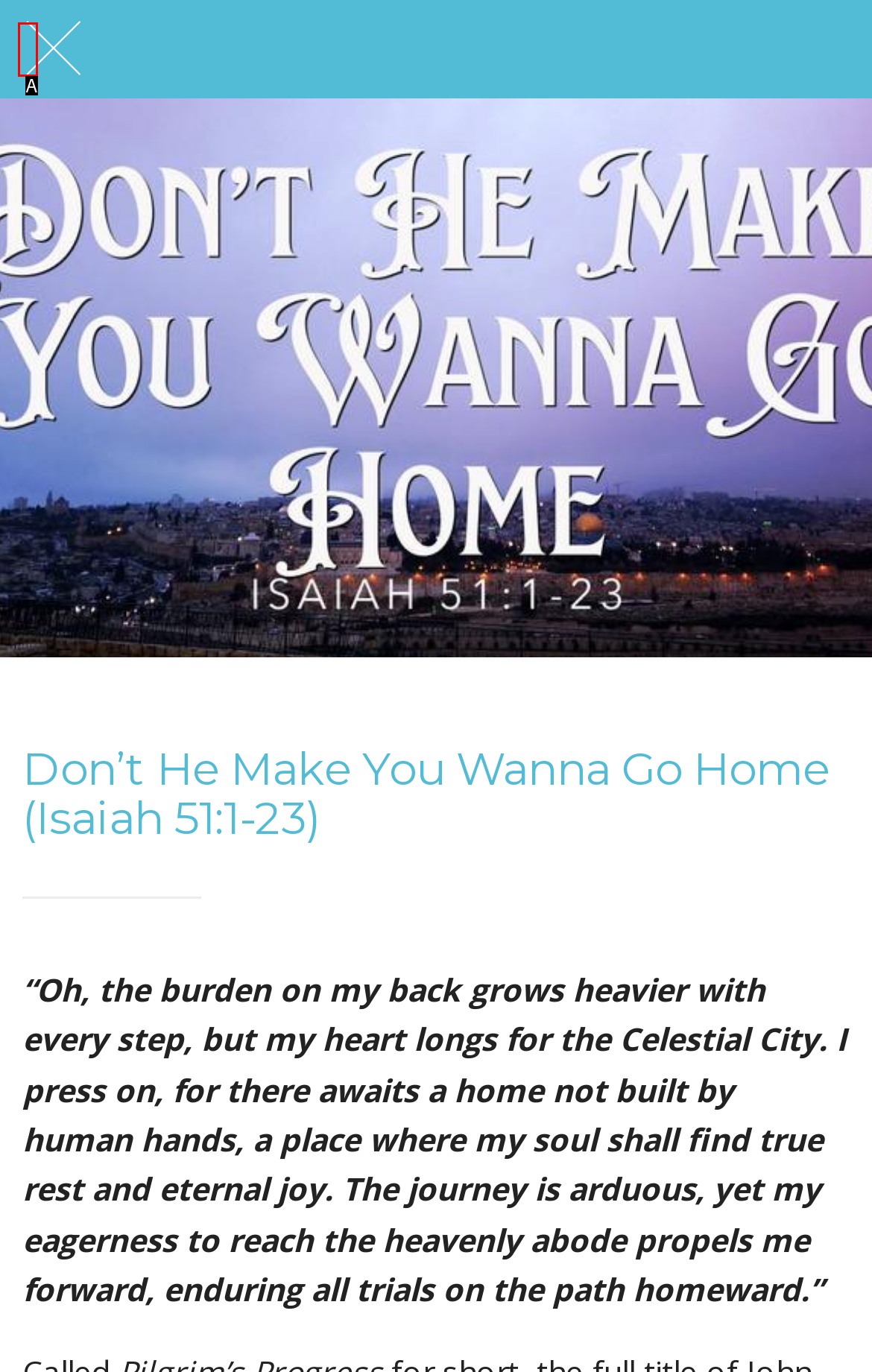Tell me which one HTML element best matches the description: aria-label="Close"
Answer with the option's letter from the given choices directly.

A